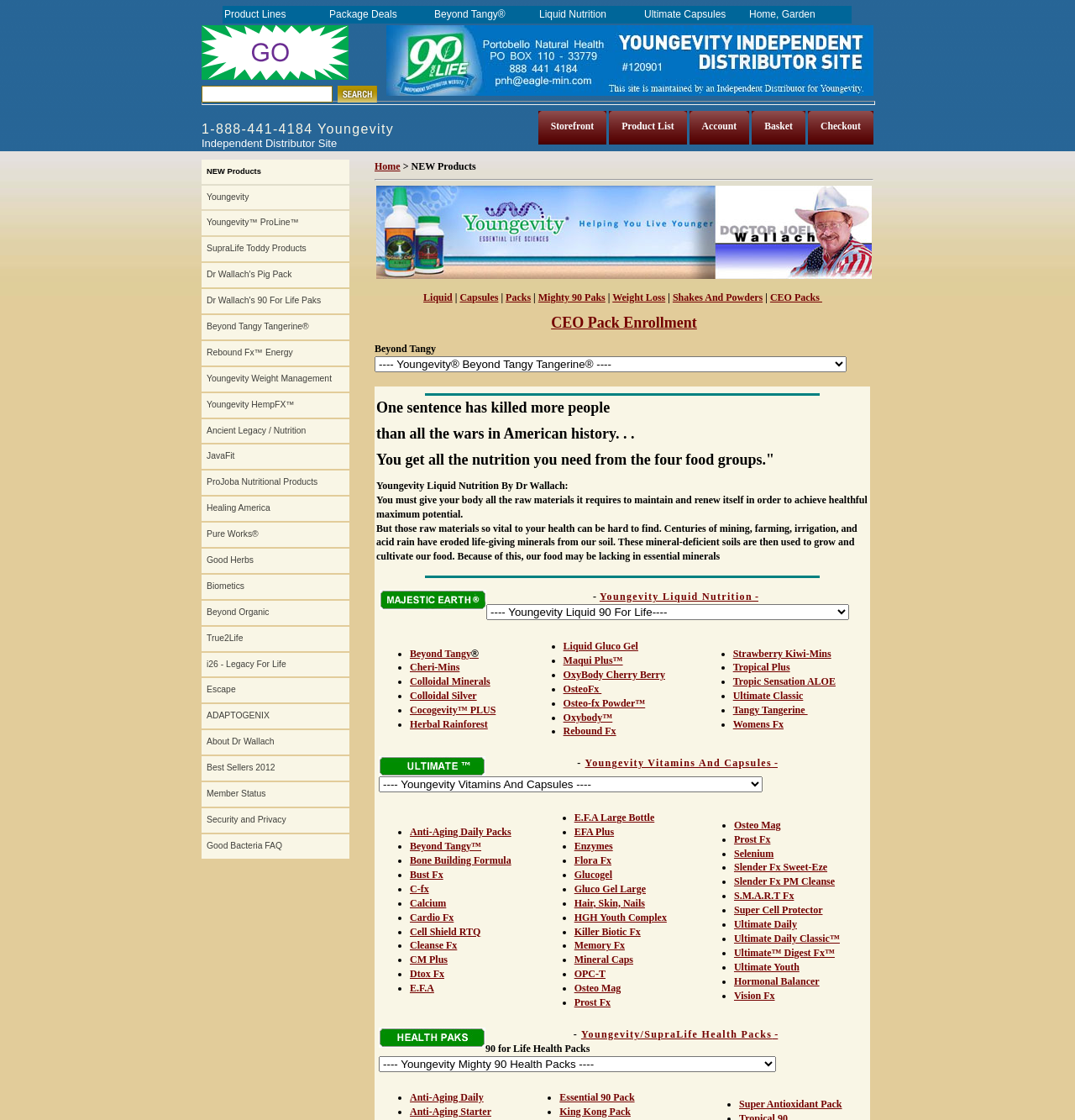What is the phone number on the webpage?
Could you answer the question in a detailed manner, providing as much information as possible?

The phone number can be found in the static text element '1-888-441-4184 Youngevity' located at the top of the webpage.